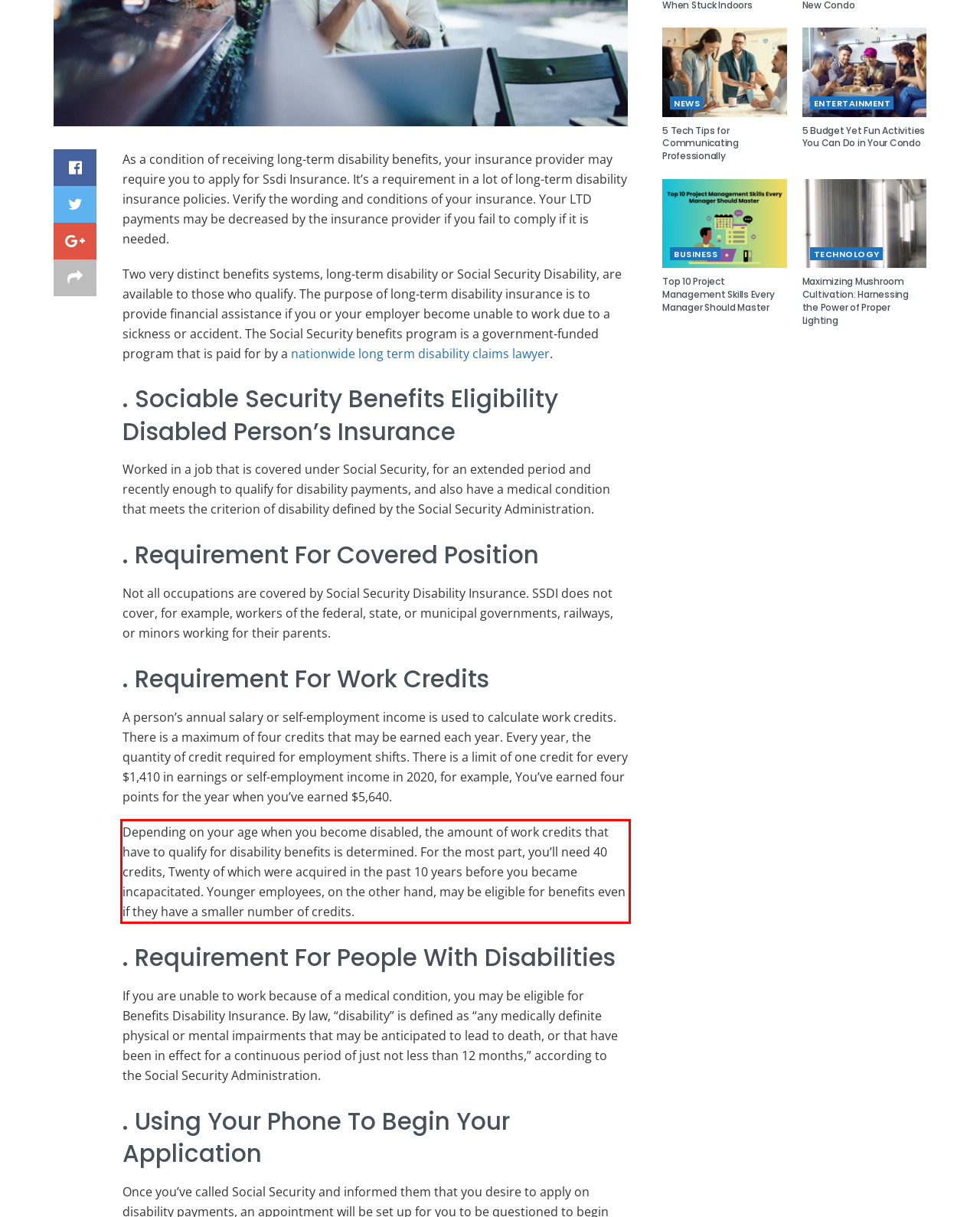You have a screenshot with a red rectangle around a UI element. Recognize and extract the text within this red bounding box using OCR.

Depending on your age when you become disabled, the amount of work credits that have to qualify for disability benefits is determined. For the most part, you’ll need 40 credits, Twenty of which were acquired in the past 10 years before you became incapacitated. Younger employees, on the other hand, may be eligible for benefits even if they have a smaller number of credits.